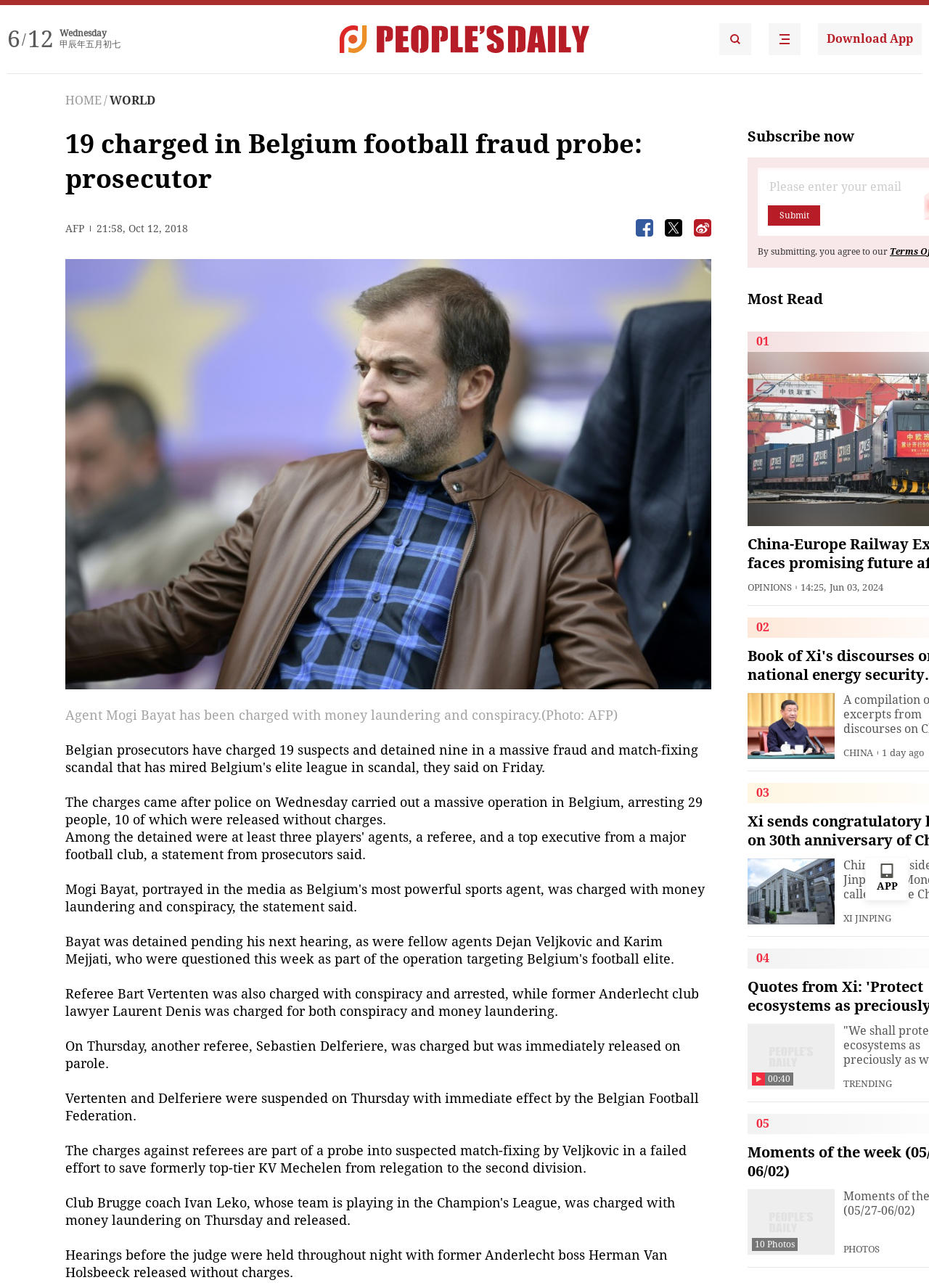Locate the bounding box of the UI element with the following description: "People's Daily".

[0.366, 0.02, 0.634, 0.041]